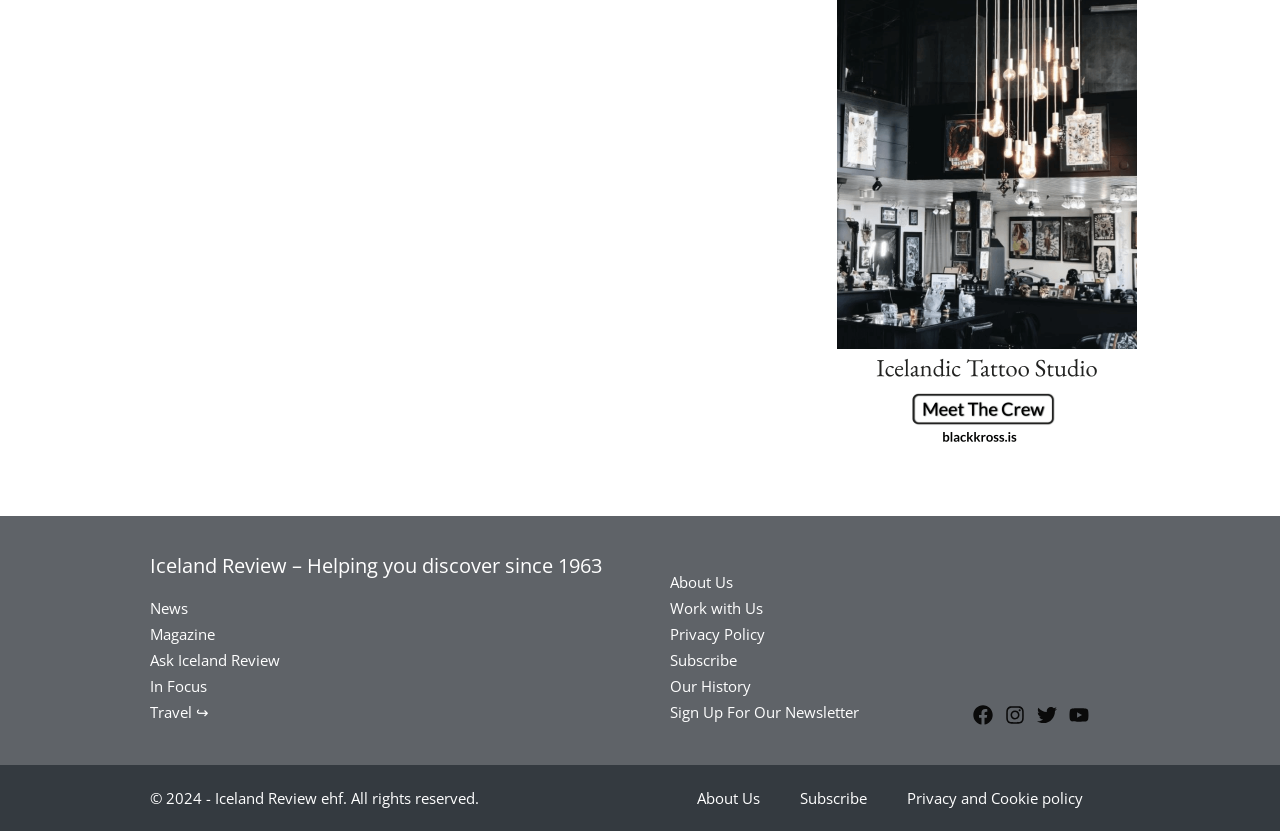Determine the bounding box coordinates of the clickable region to follow the instruction: "Subscribe to the newsletter".

[0.523, 0.779, 0.715, 0.81]